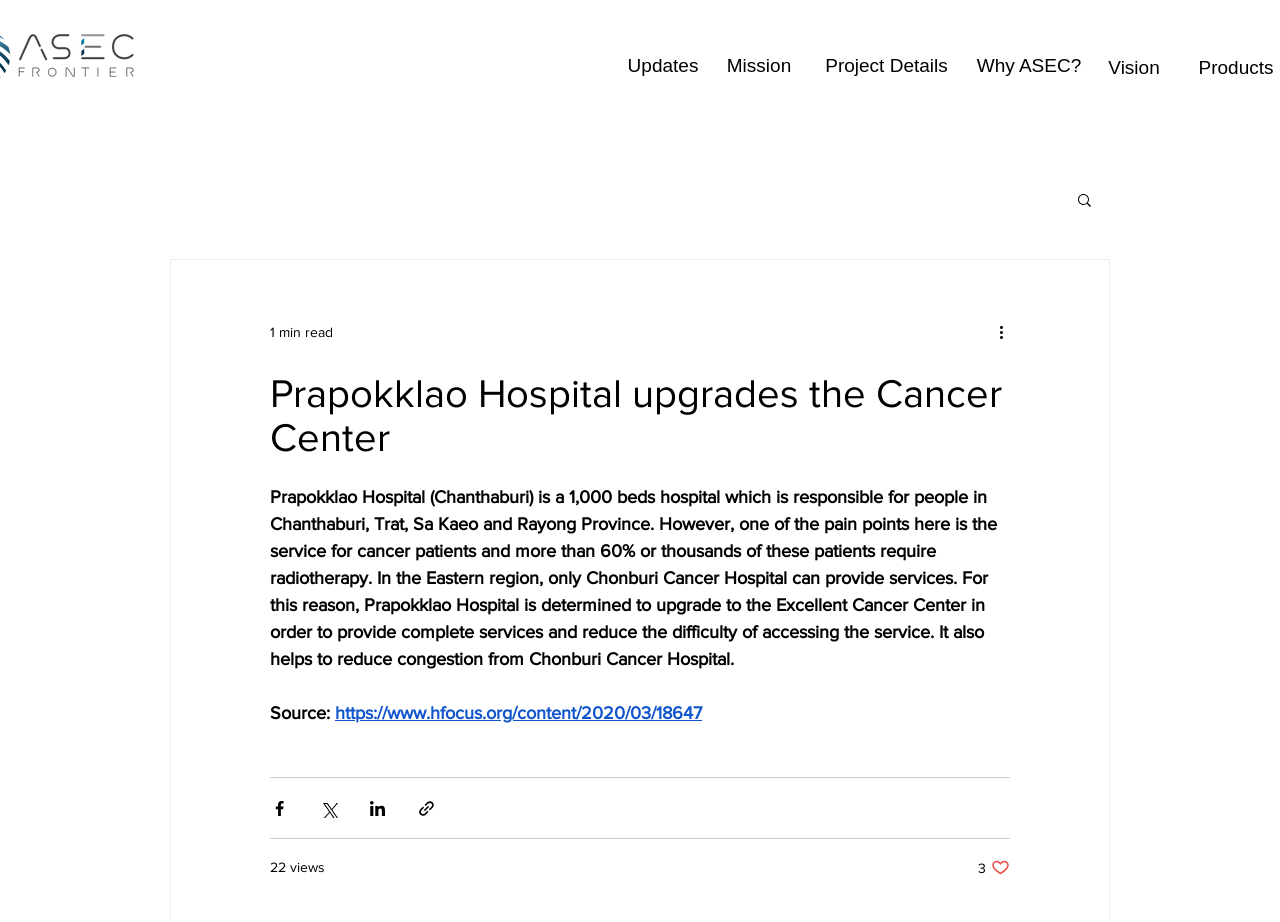Calculate the bounding box coordinates of the UI element given the description: "Updates".

[0.49, 0.06, 0.546, 0.082]